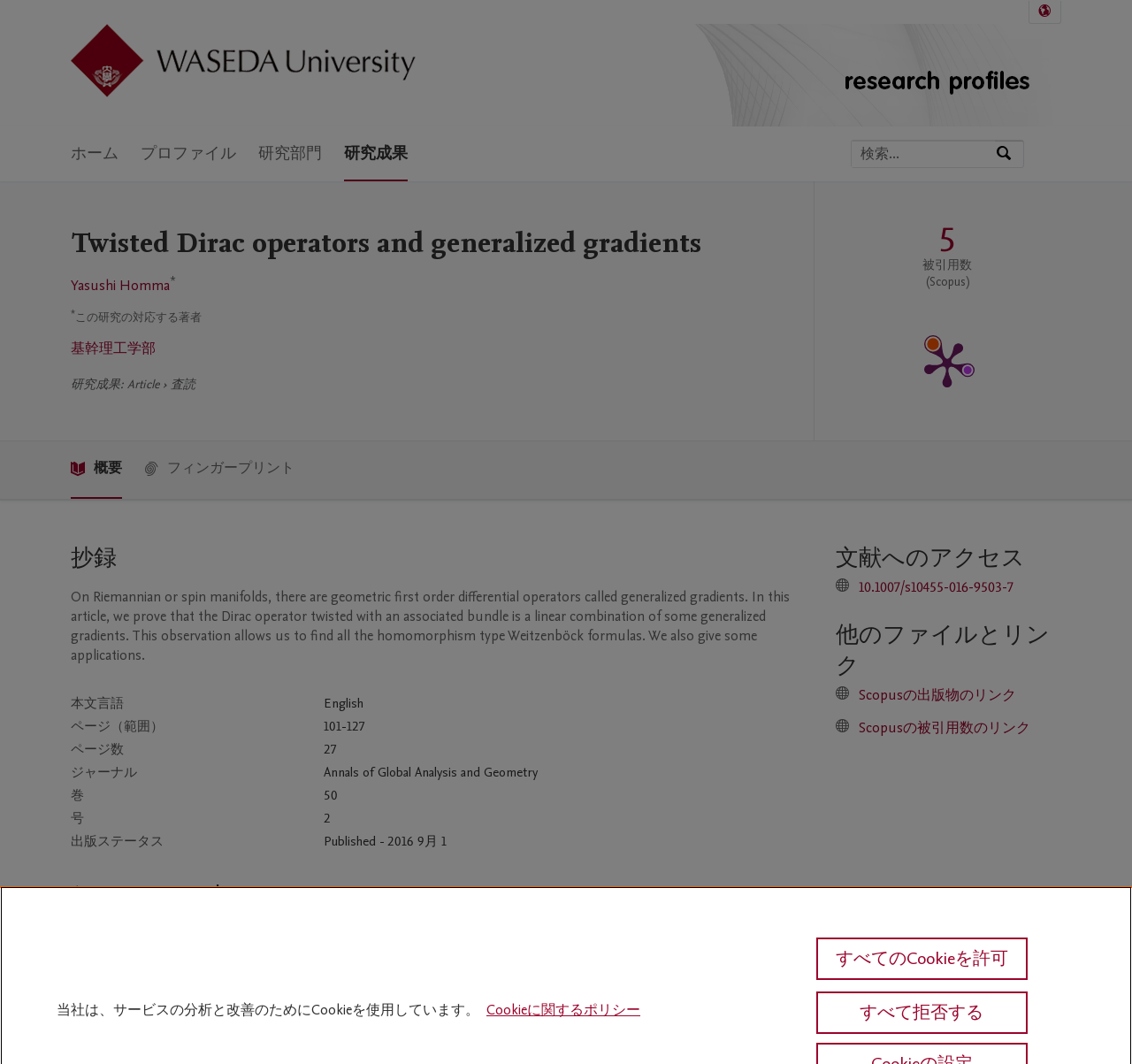Using the information from the screenshot, answer the following question thoroughly:
What is the research topic of this webpage?

Based on the heading 'Twisted Dirac operators and generalized gradients' and the content of the webpage, it is clear that the research topic of this webpage is related to twisted Dirac operators and generalized gradients.